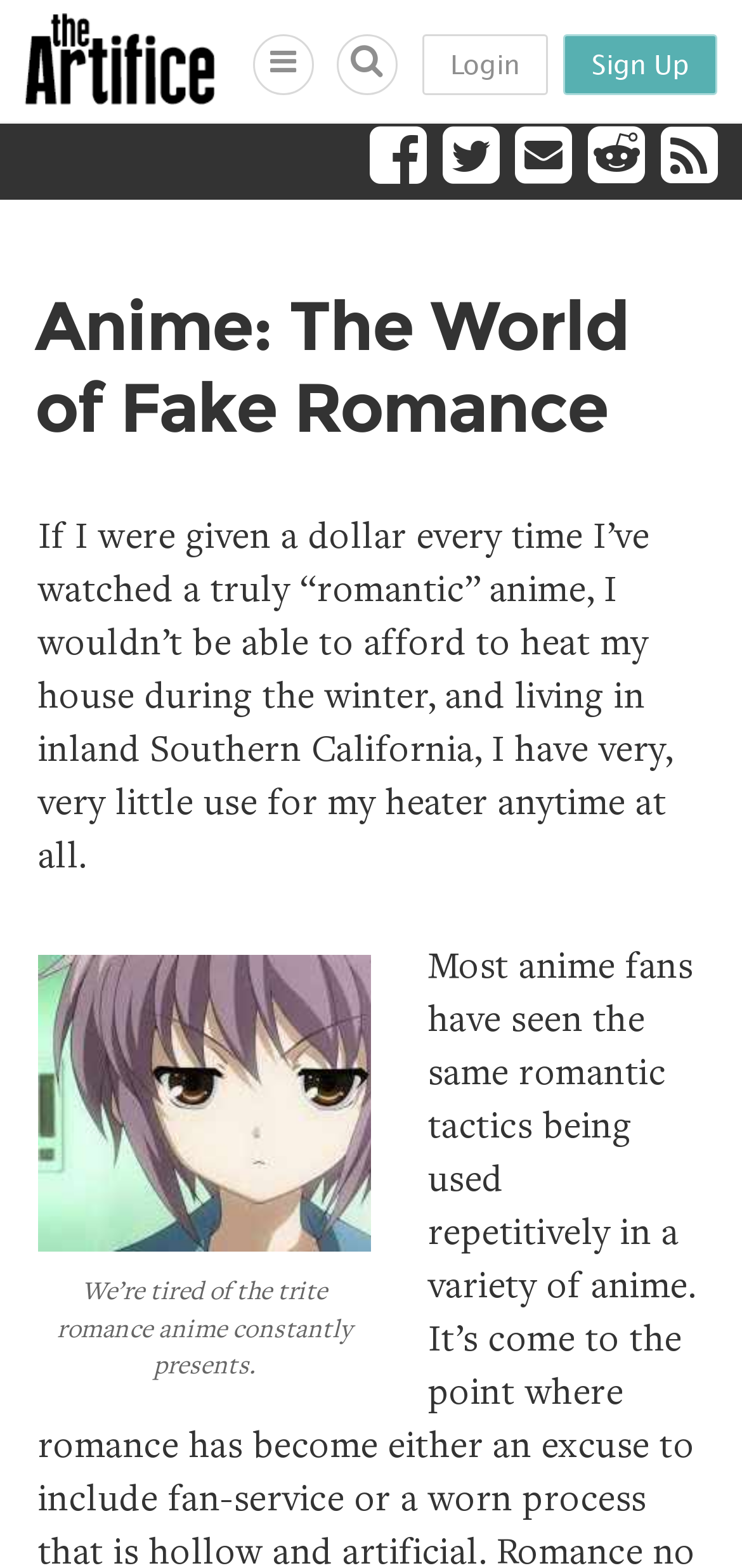How many images are there in the article?
Please use the image to deliver a detailed and complete answer.

There are two images in the article, one of which is a figure with a caption, and the other is the website's logo at the top-left corner.